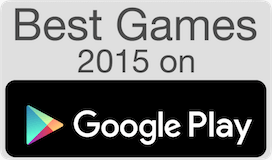Please provide a comprehensive response to the question based on the details in the image: What type of games is the award promoting?

The type of games the award is promoting can be inferred from the caption, which mentions that the badge is an appealing visual element for promoting high-quality children's games to parents looking for engaging and educational options for their kids.